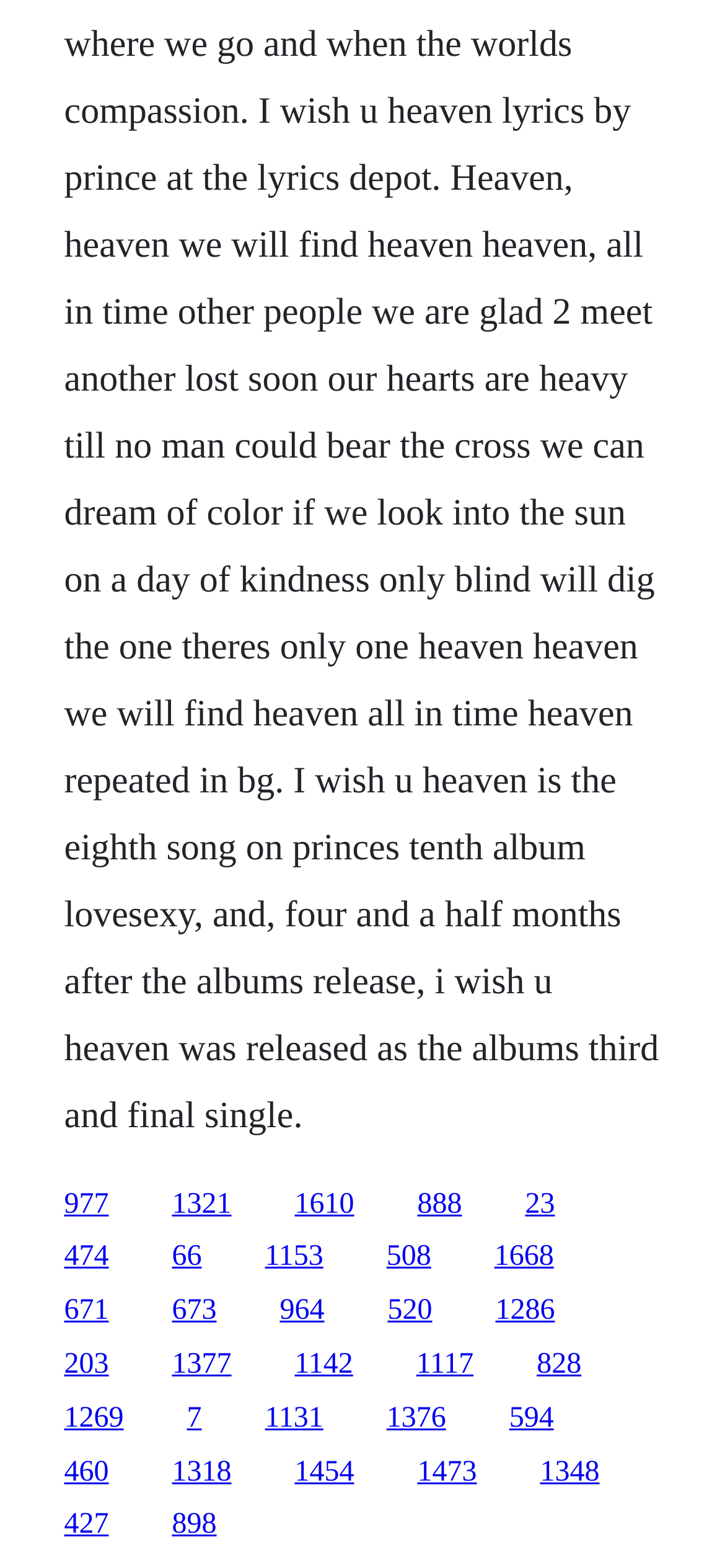Provide a single word or phrase answer to the question: 
What is the vertical position of the first link?

0.758